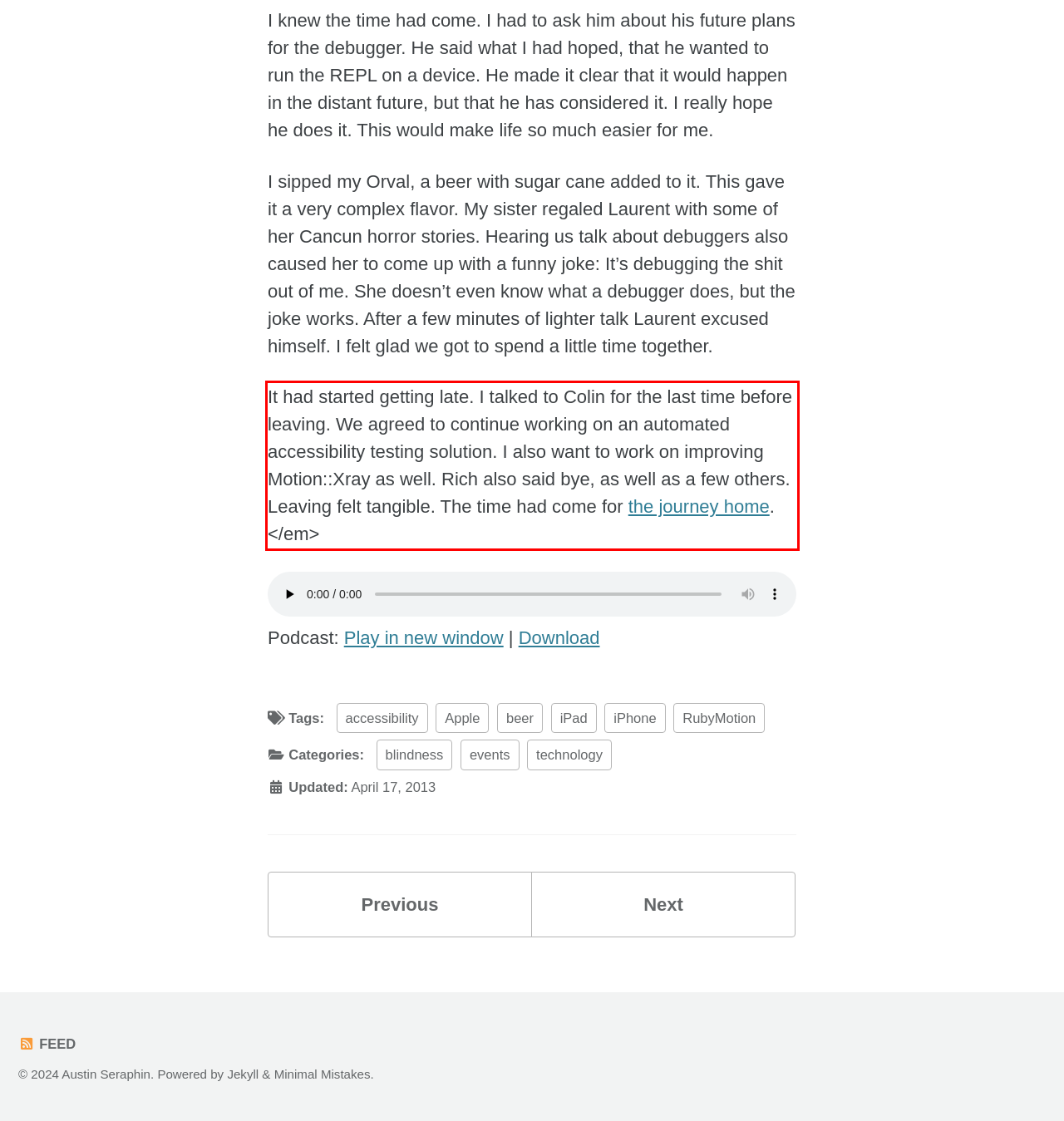You are looking at a screenshot of a webpage with a red rectangle bounding box. Use OCR to identify and extract the text content found inside this red bounding box.

It had started getting late. I talked to Colin for the last time before leaving. We agreed to continue working on an automated accessibility testing solution. I also want to work on improving Motion::Xray as well. Rich also said bye, as well as a few others. Leaving felt tangible. The time had come for the journey home.</em>